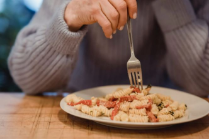Explain the contents of the image with as much detail as possible.

The image depicts a close-up of a person’s hand holding a fork, poised to take a bite from a plate of pasta adorned with a tomato-based sauce. The individual appears to be seated at a wooden table, with a cozy sweater suggesting a relaxed atmosphere. The setting hints at a casual dining experience, possibly during a late-night snack. This visual complements the context of late-night eating habits, emphasizing the theme of late-night snacking that may stem from skipping meals earlier in the day, a common behavior leading to cravings and unhealthy choices, as discussed in the accompanying text.